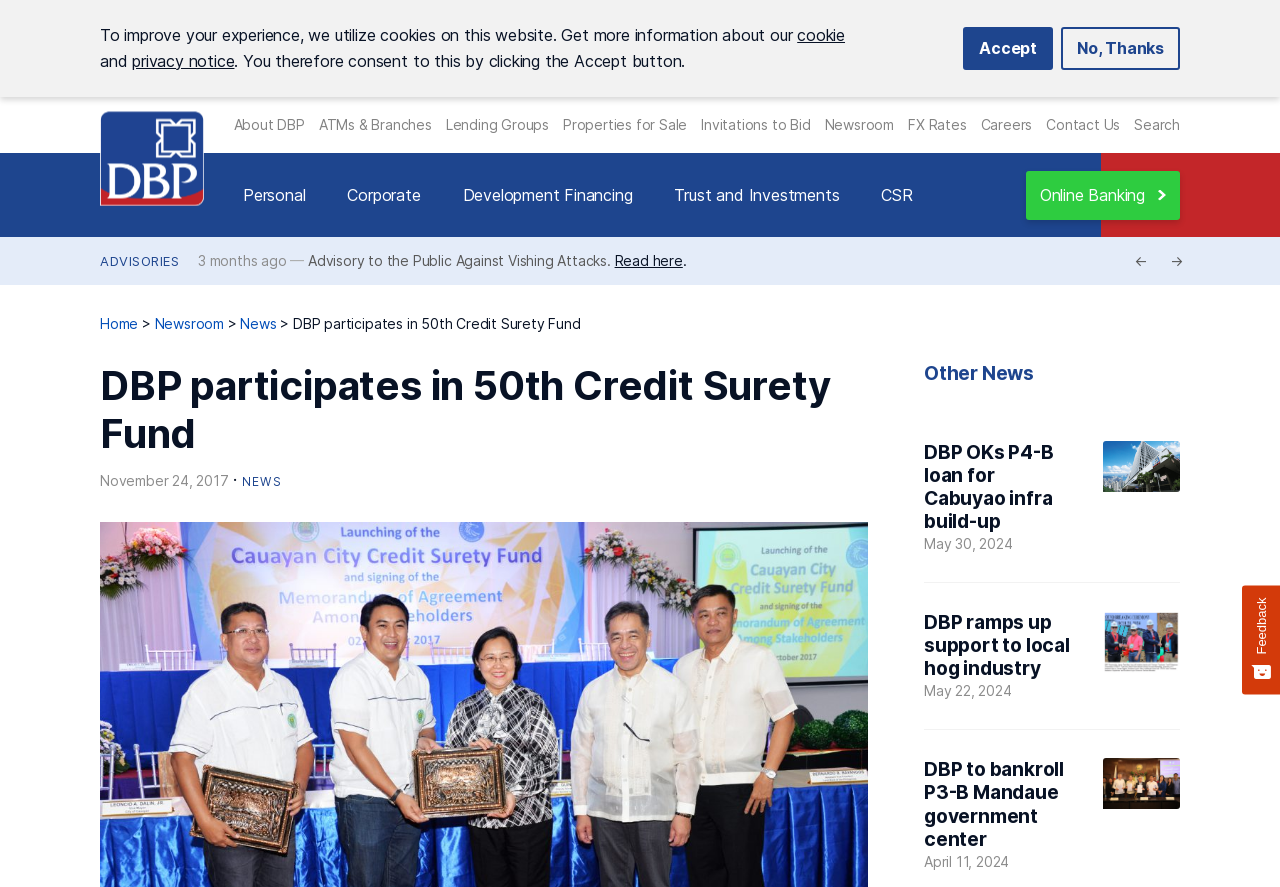Please locate the clickable area by providing the bounding box coordinates to follow this instruction: "View News".

[0.121, 0.355, 0.175, 0.375]